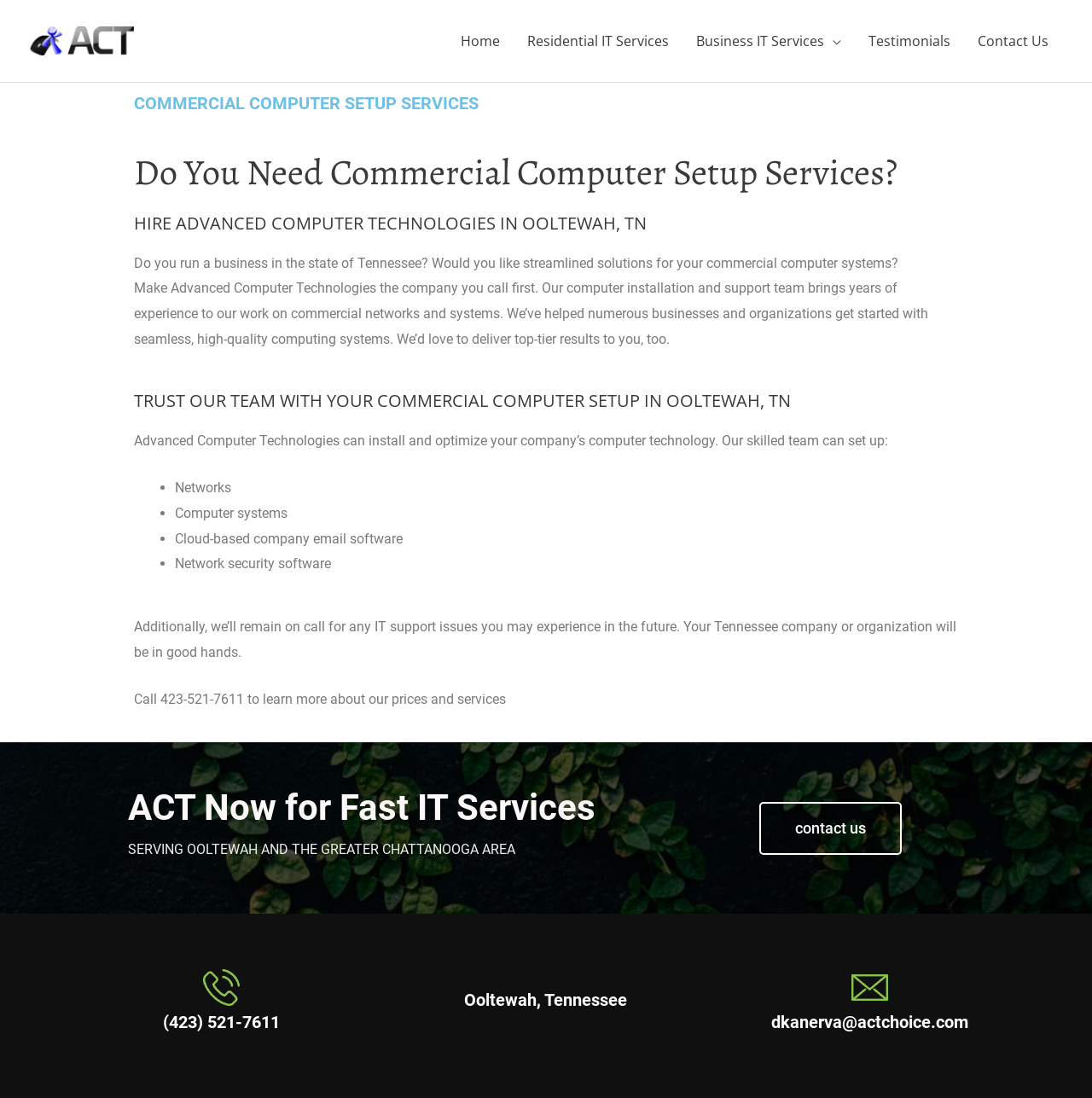Provide a thorough description of the webpage's content and layout.

The webpage is about Advanced Computer Technologies, a company that provides commercial computer setup services in Ooltewah, Tennessee. At the top left corner, there is a logo of the company, accompanied by a link to the company's homepage. 

Below the logo, there is a navigation menu that spans across the top of the page, containing links to different sections of the website, including Home, Residential IT Services, Business IT Services, Testimonials, and Contact Us.

The main content of the page is divided into several sections. The first section has three headings that introduce the company's commercial computer setup services. Below the headings, there is a paragraph of text that explains the benefits of using the company's services.

The next section lists the services provided by the company, including network setup, computer system installation, cloud-based email software, and network security software. Each service is marked with a bullet point.

Following the list of services, there is a paragraph of text that assures customers of the company's ongoing IT support. Below this, there is a call-to-action to contact the company for more information about their prices and services.

The final section of the page has a heading that encourages visitors to act quickly for fast IT services. Below this, there is a line of text that indicates the company's service area, which includes Ooltewah and the greater Chattanooga area.

At the bottom of the page, there are three figures, likely images, that are not described. There are also three headings that display the company's contact information, including phone number, email address, and physical location. A link to the contact us page is also provided.